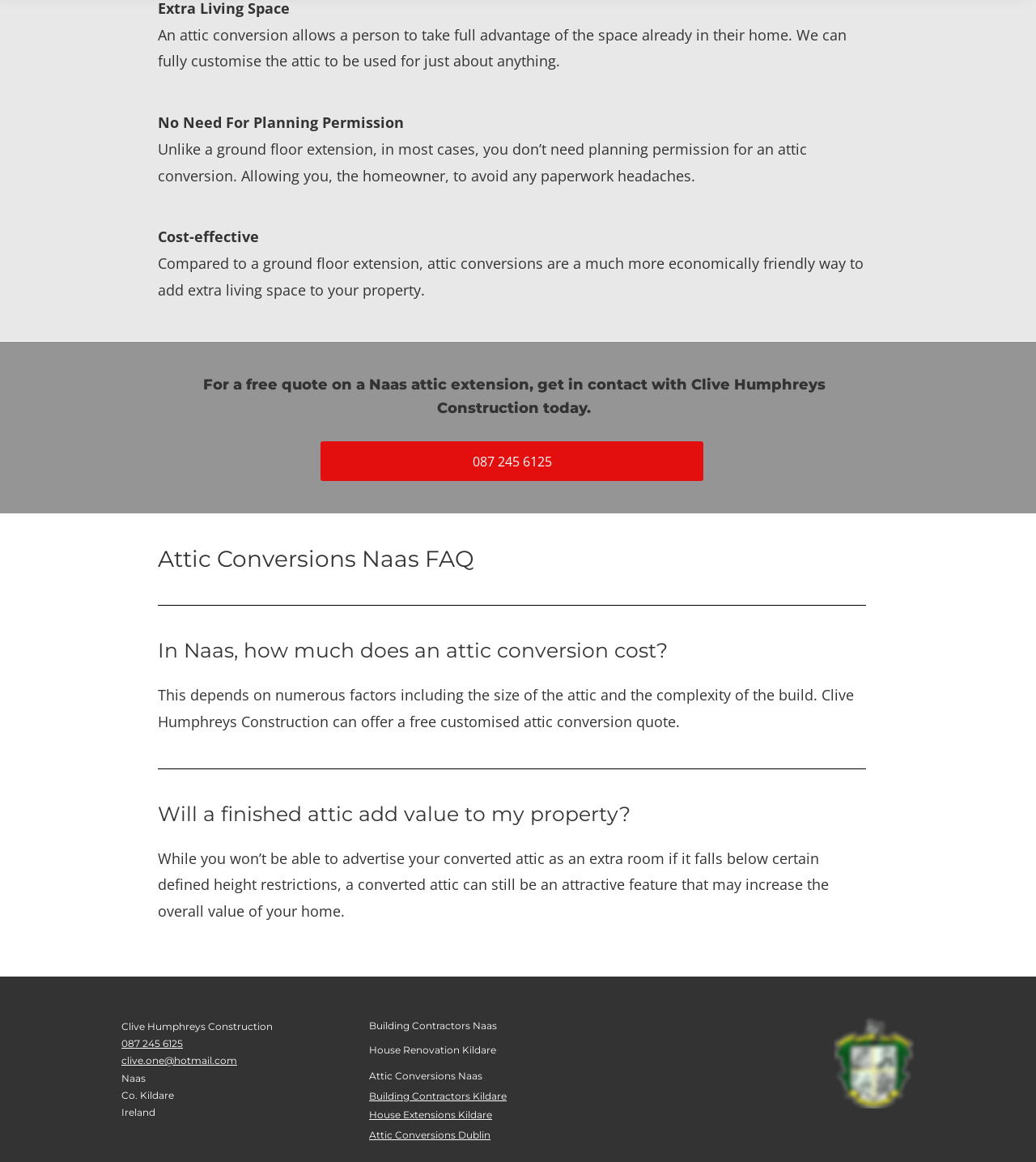Find the coordinates for the bounding box of the element with this description: "clive.one@hotmail.com".

[0.117, 0.908, 0.229, 0.918]